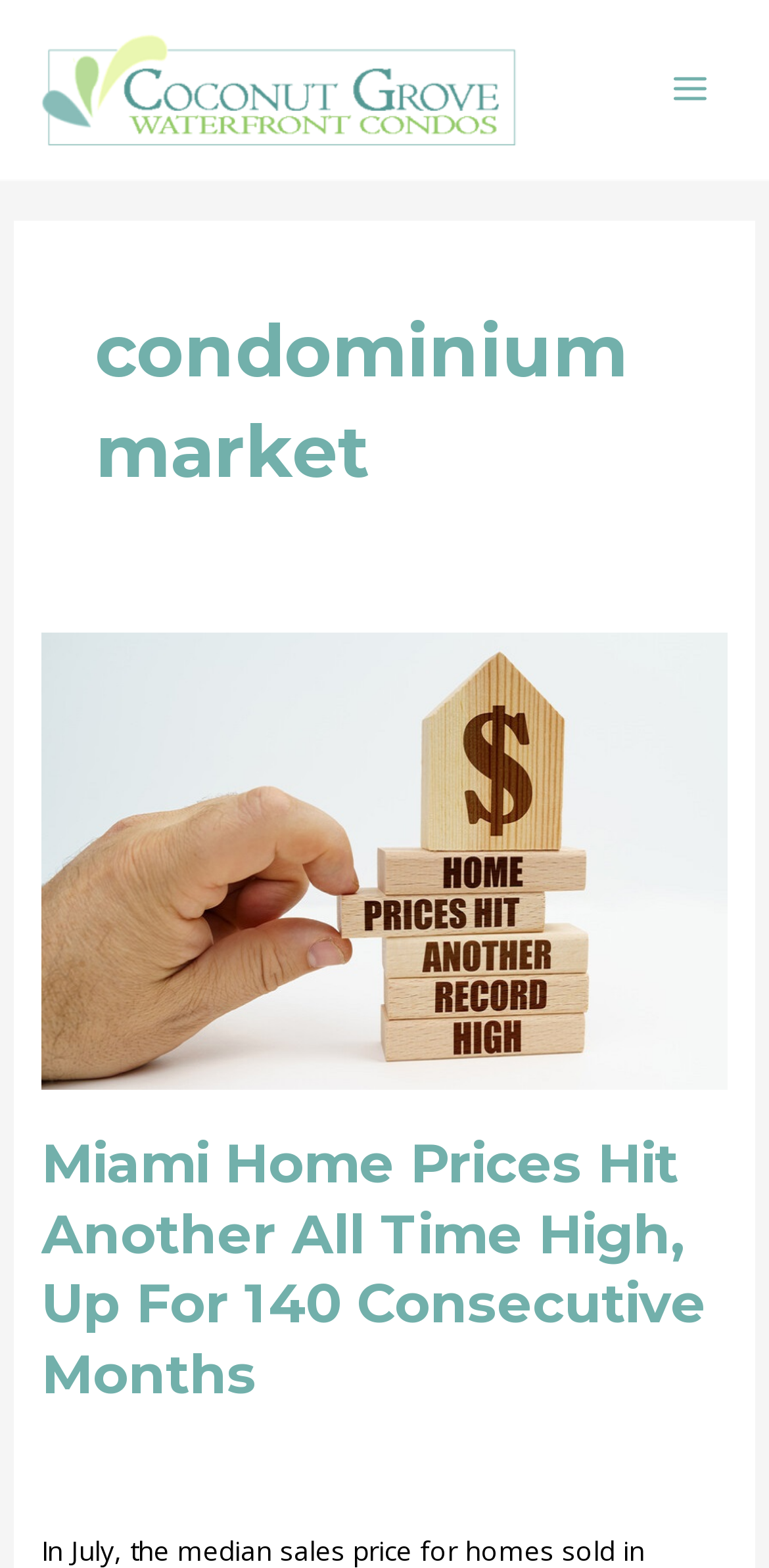Provide the bounding box coordinates of the area you need to click to execute the following instruction: "read condominium market".

[0.124, 0.193, 0.876, 0.321]